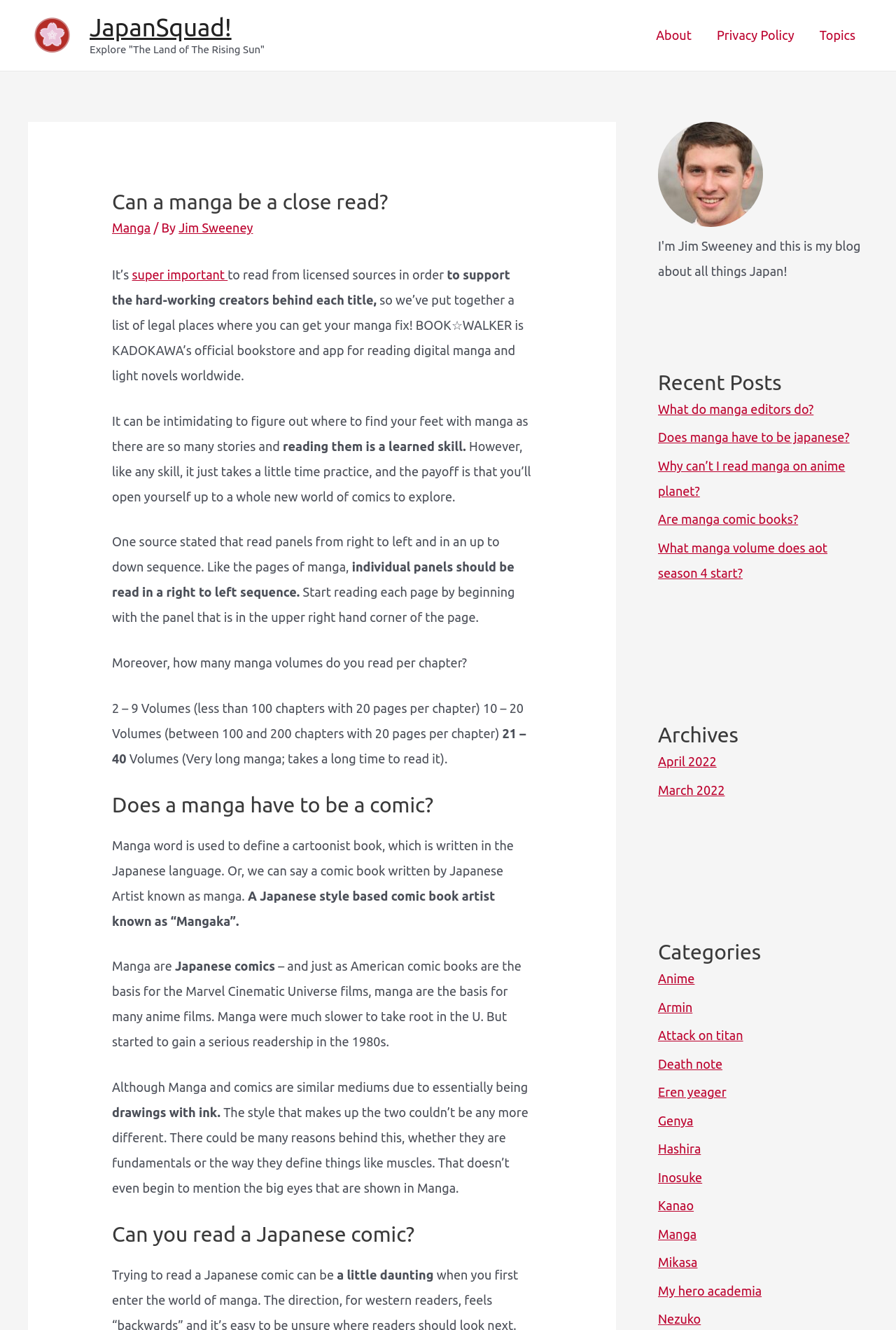Please provide the bounding box coordinates for the element that needs to be clicked to perform the following instruction: "Click on the 'About' link". The coordinates should be given as four float numbers between 0 and 1, i.e., [left, top, right, bottom].

[0.718, 0.008, 0.786, 0.045]